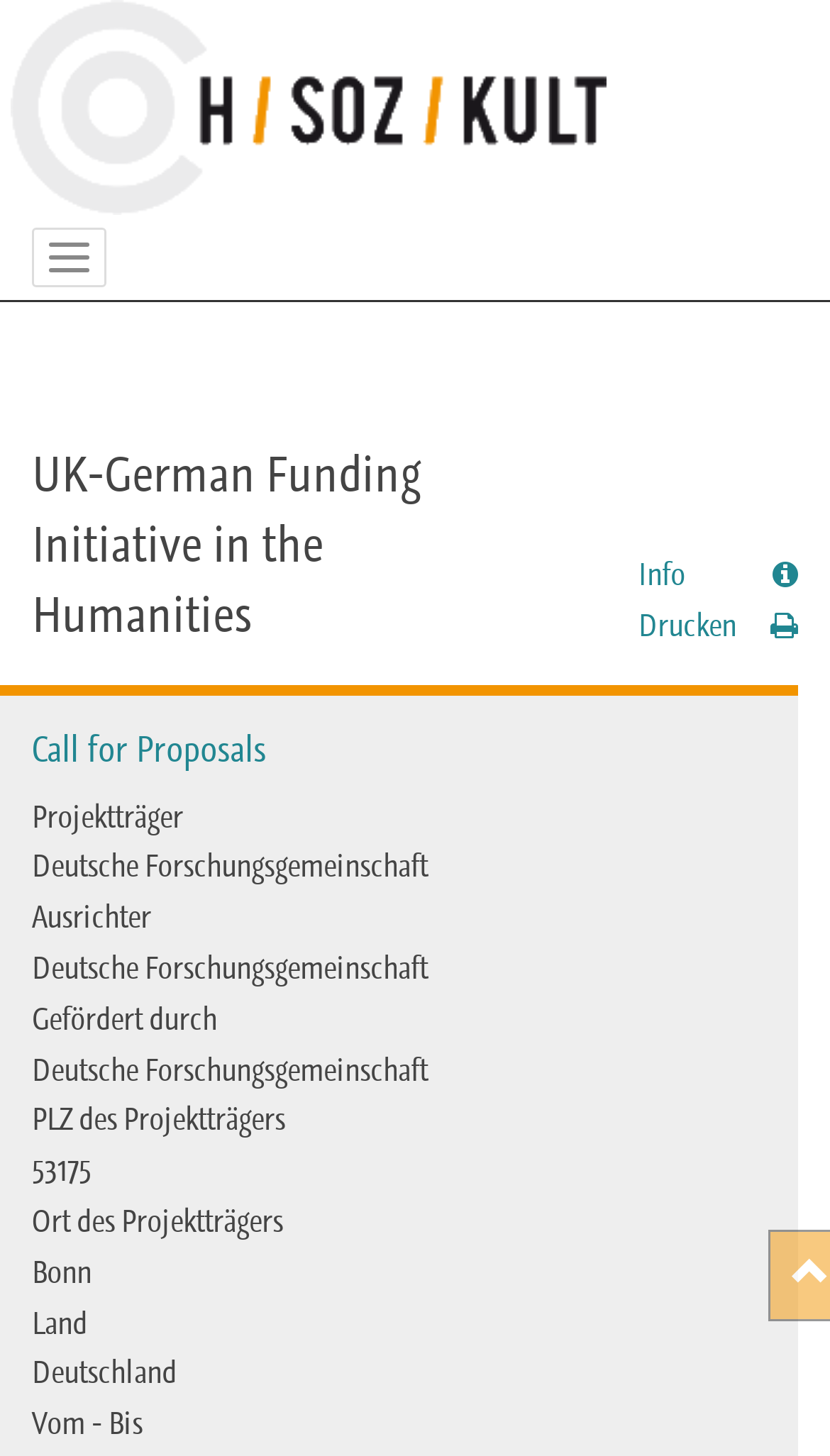Predict the bounding box coordinates for the UI element described as: "Call for Proposals". The coordinates should be four float numbers between 0 and 1, presented as [left, top, right, bottom].

[0.038, 0.498, 0.321, 0.53]